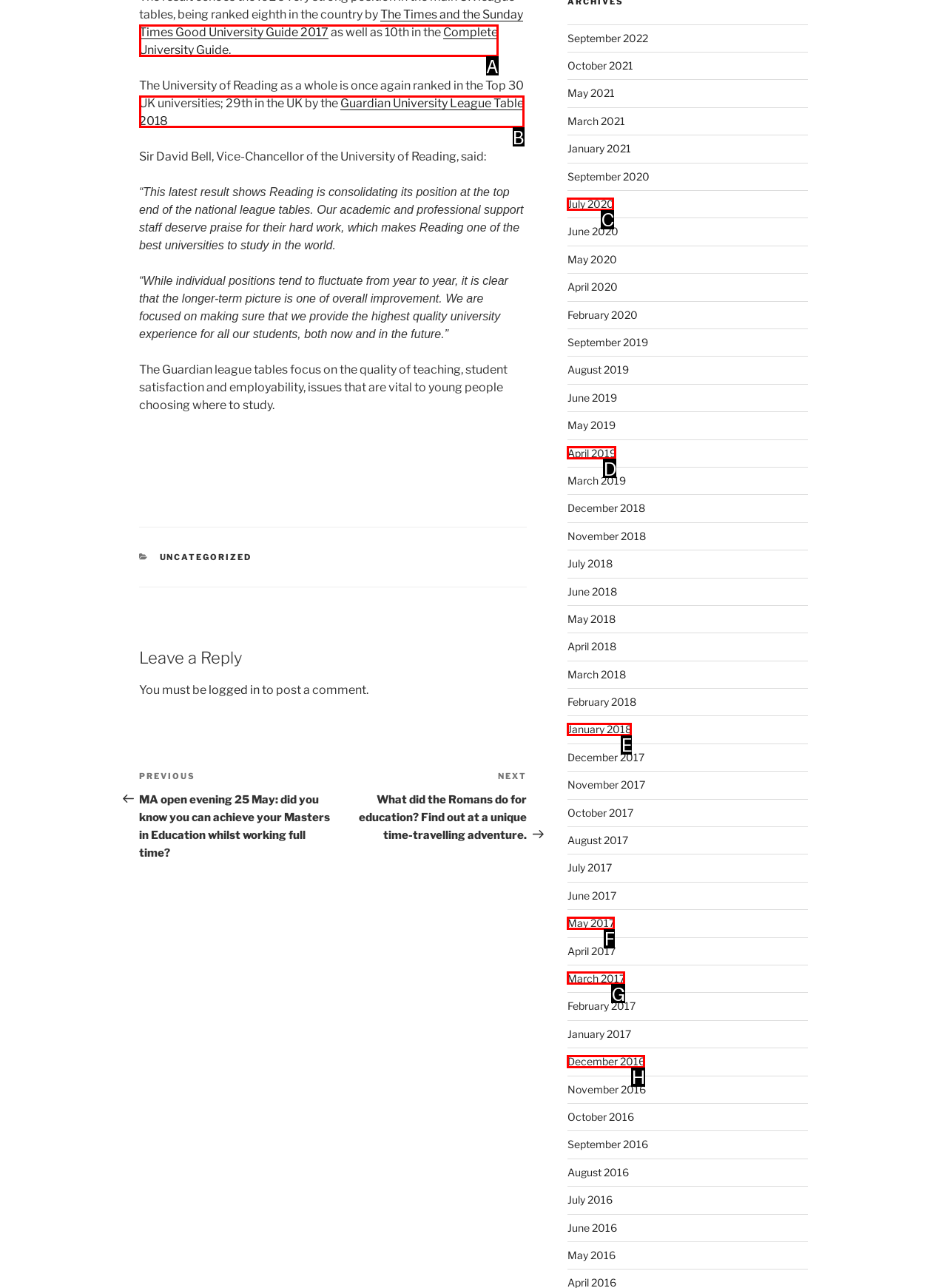Select the HTML element that best fits the description: Complete University Guide.
Respond with the letter of the correct option from the choices given.

A